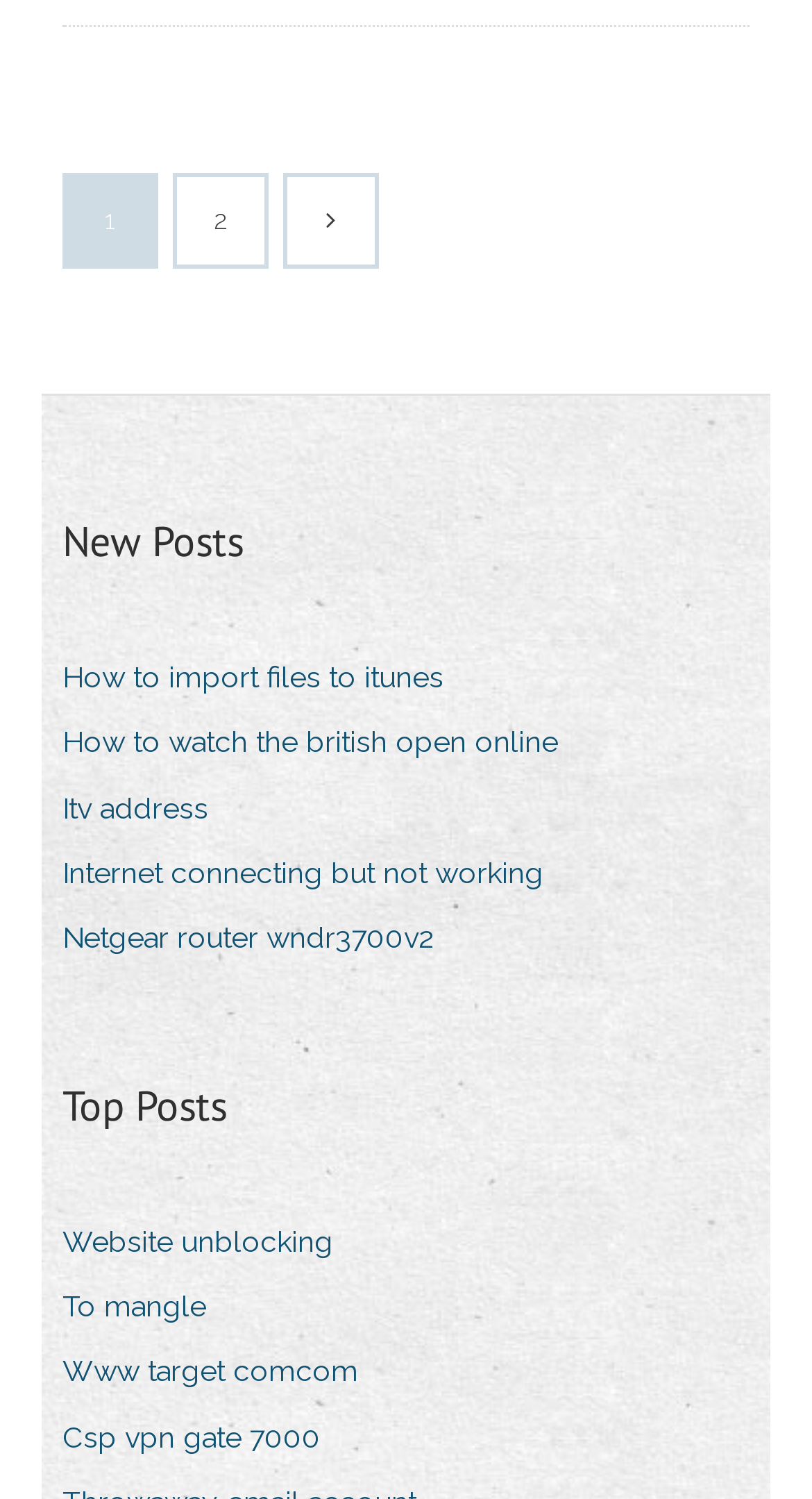What is the category of the posts?
Answer with a single word or short phrase according to what you see in the image.

Technology